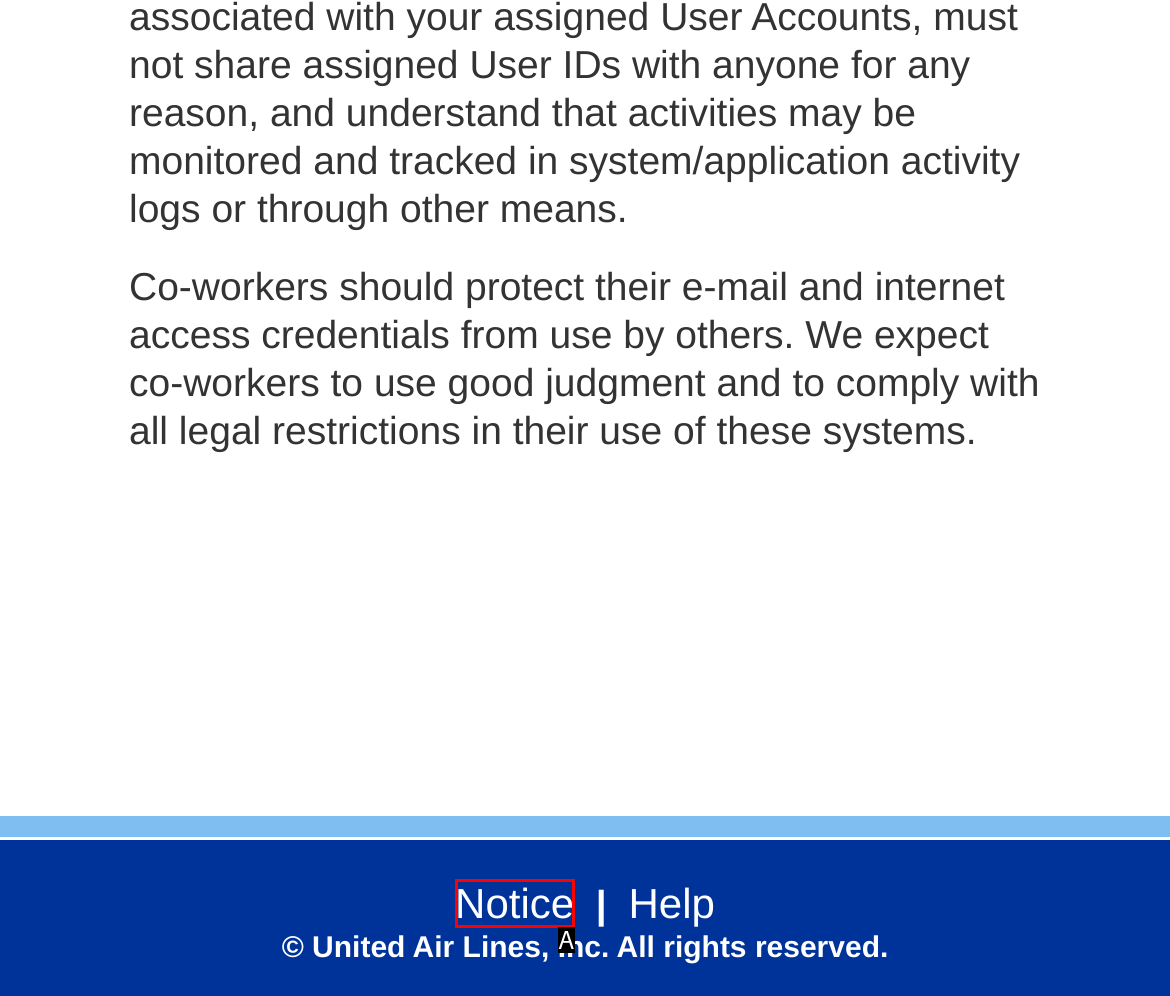Tell me which one HTML element best matches the description: Notice
Answer with the option's letter from the given choices directly.

A